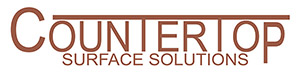What kind of tone does the color scheme evoke?
Use the image to answer the question with a single word or phrase.

Elegance and quality